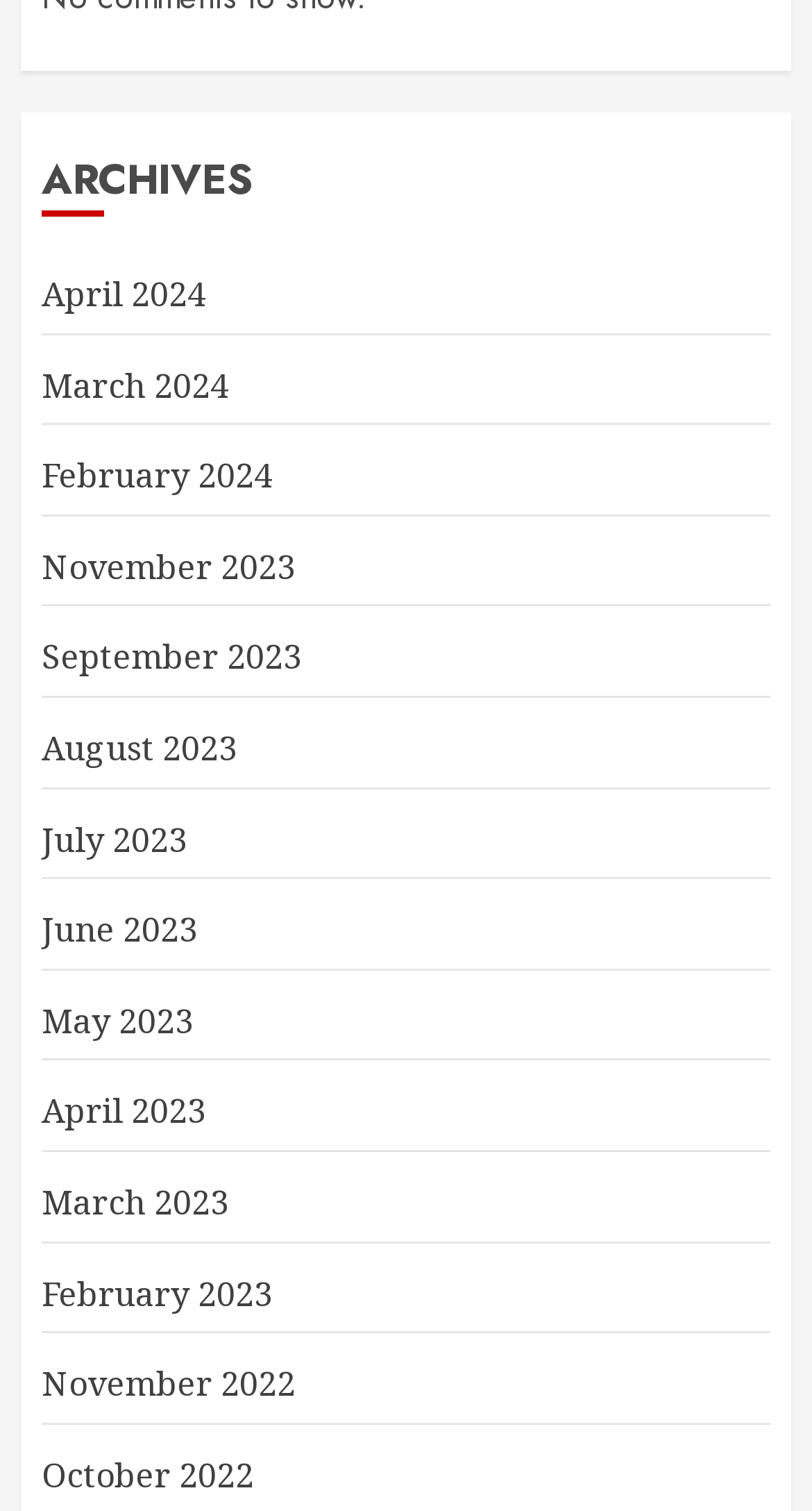Provide the bounding box coordinates, formatted as (top-left x, top-left y, bottom-right x, bottom-right y), with all values being floating point numbers between 0 and 1. Identify the bounding box of the UI element that matches the description: July 2023

[0.051, 0.54, 0.231, 0.572]